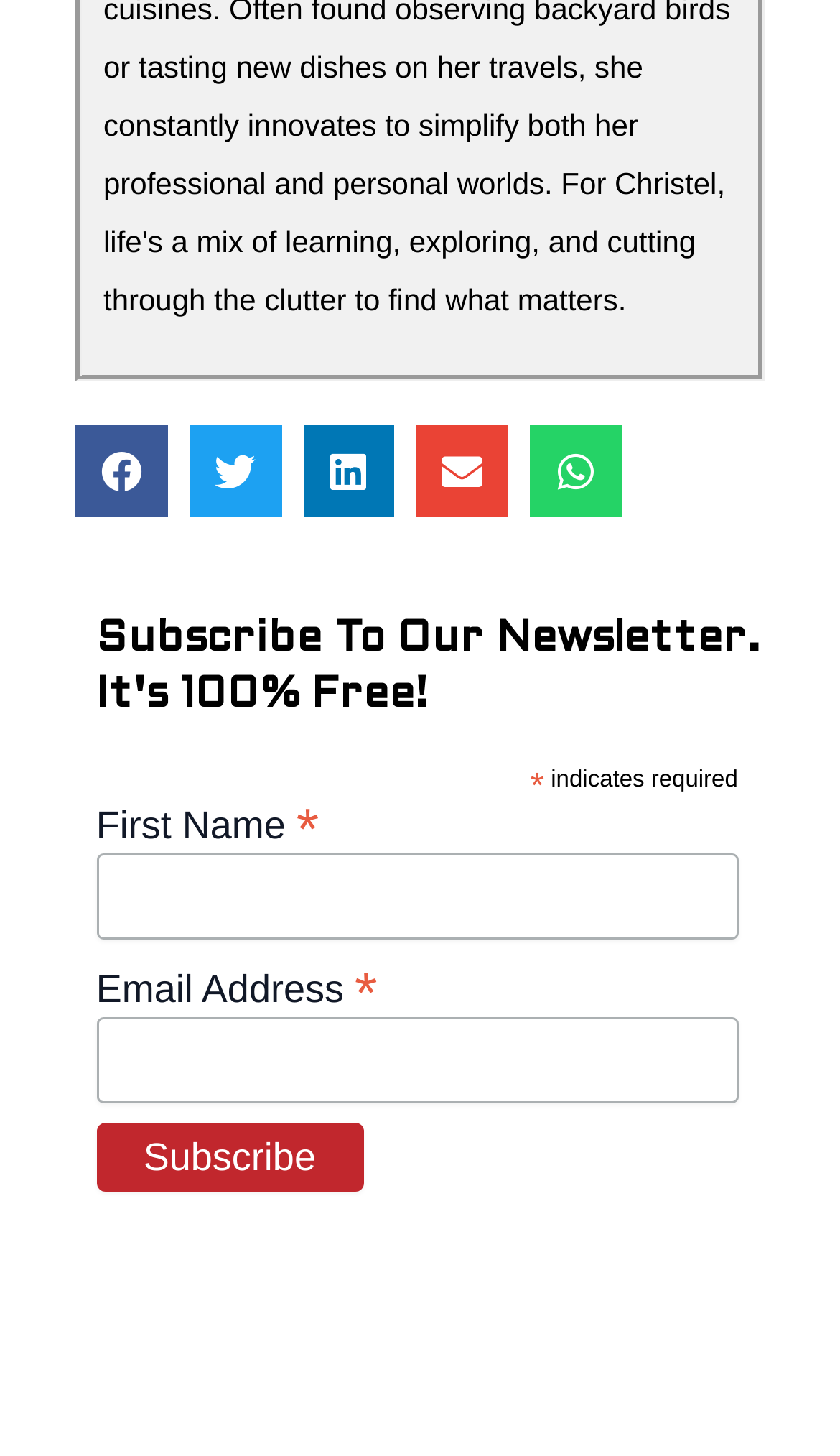Find the bounding box of the UI element described as follows: "aria-label="Share on linkedin"".

[0.36, 0.292, 0.47, 0.356]